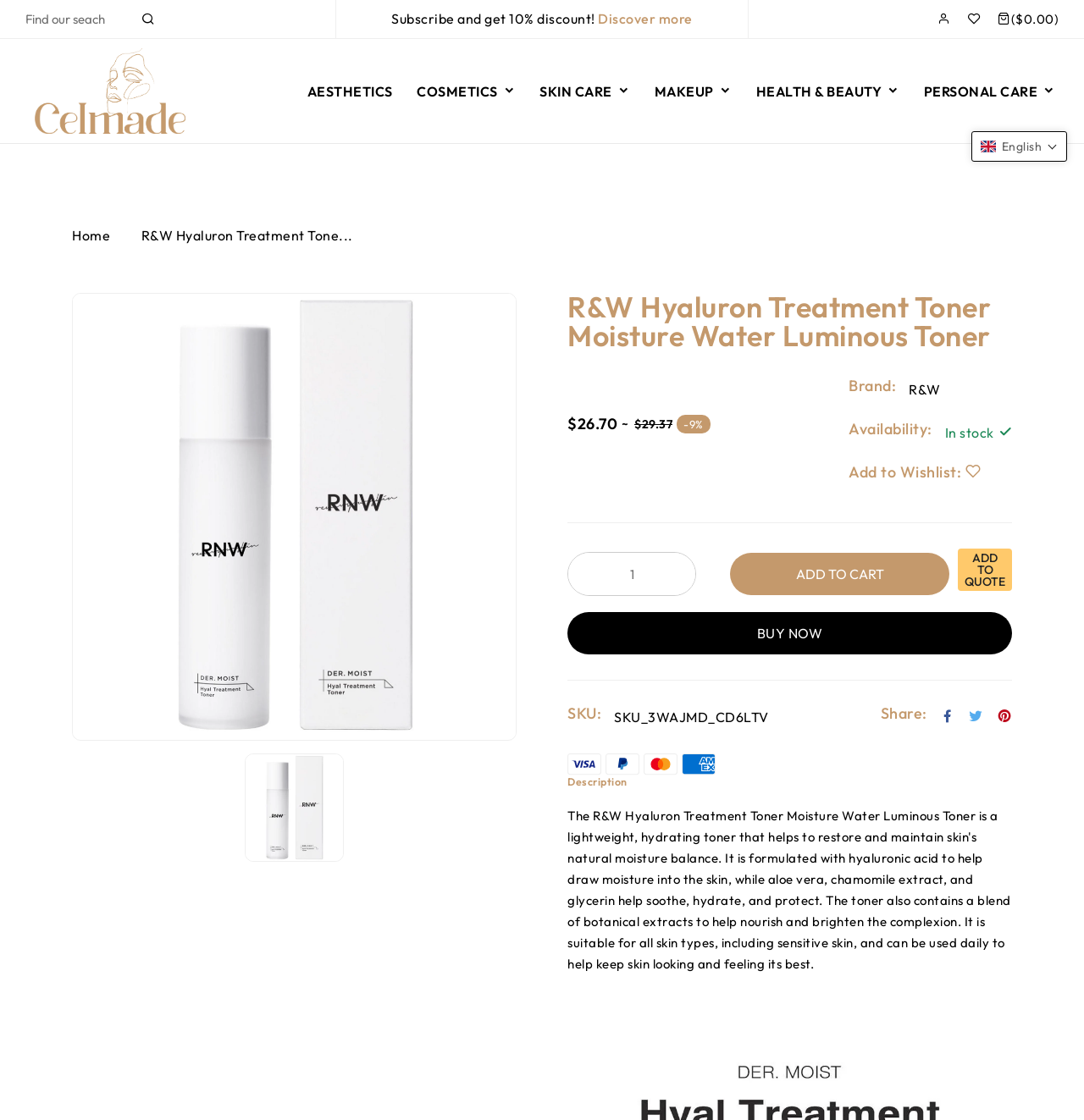What is the current price of the product?
Refer to the image and provide a concise answer in one word or phrase.

$26.70